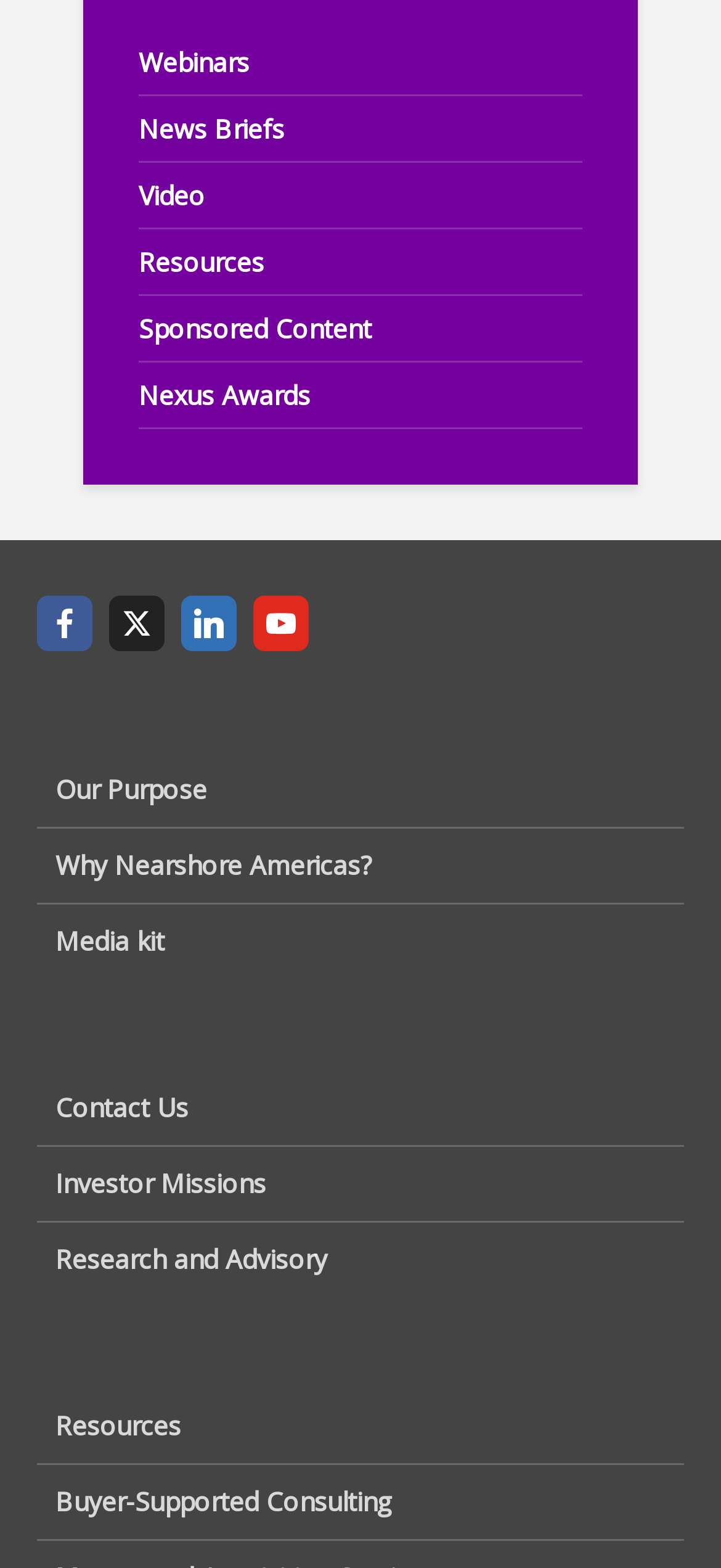Locate the bounding box coordinates of the element I should click to achieve the following instruction: "Explore Resources".

[0.192, 0.155, 0.367, 0.178]